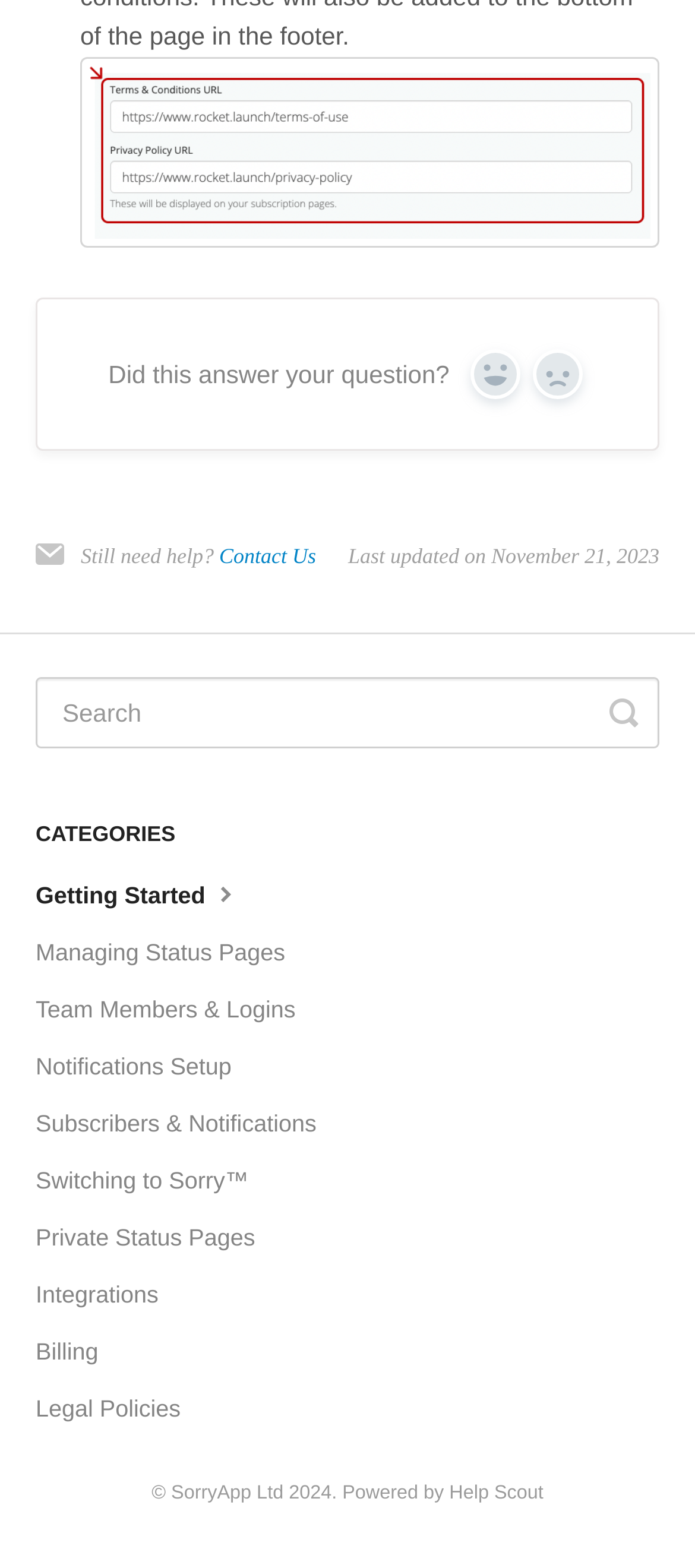What is the function of the 'Search' textbox?
Please look at the screenshot and answer in one word or a short phrase.

To search for content